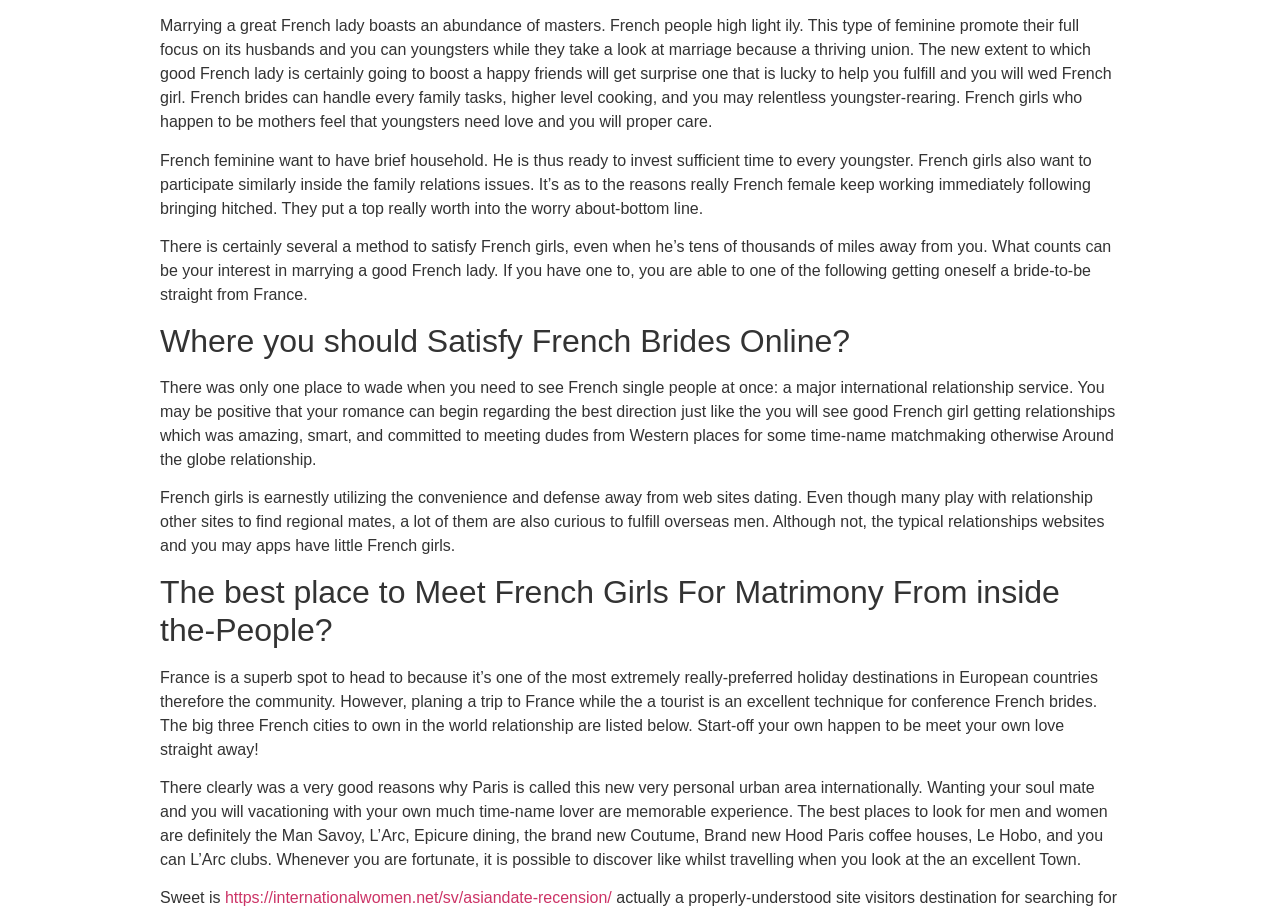What is the main topic of this webpage?
Using the visual information, respond with a single word or phrase.

French brides